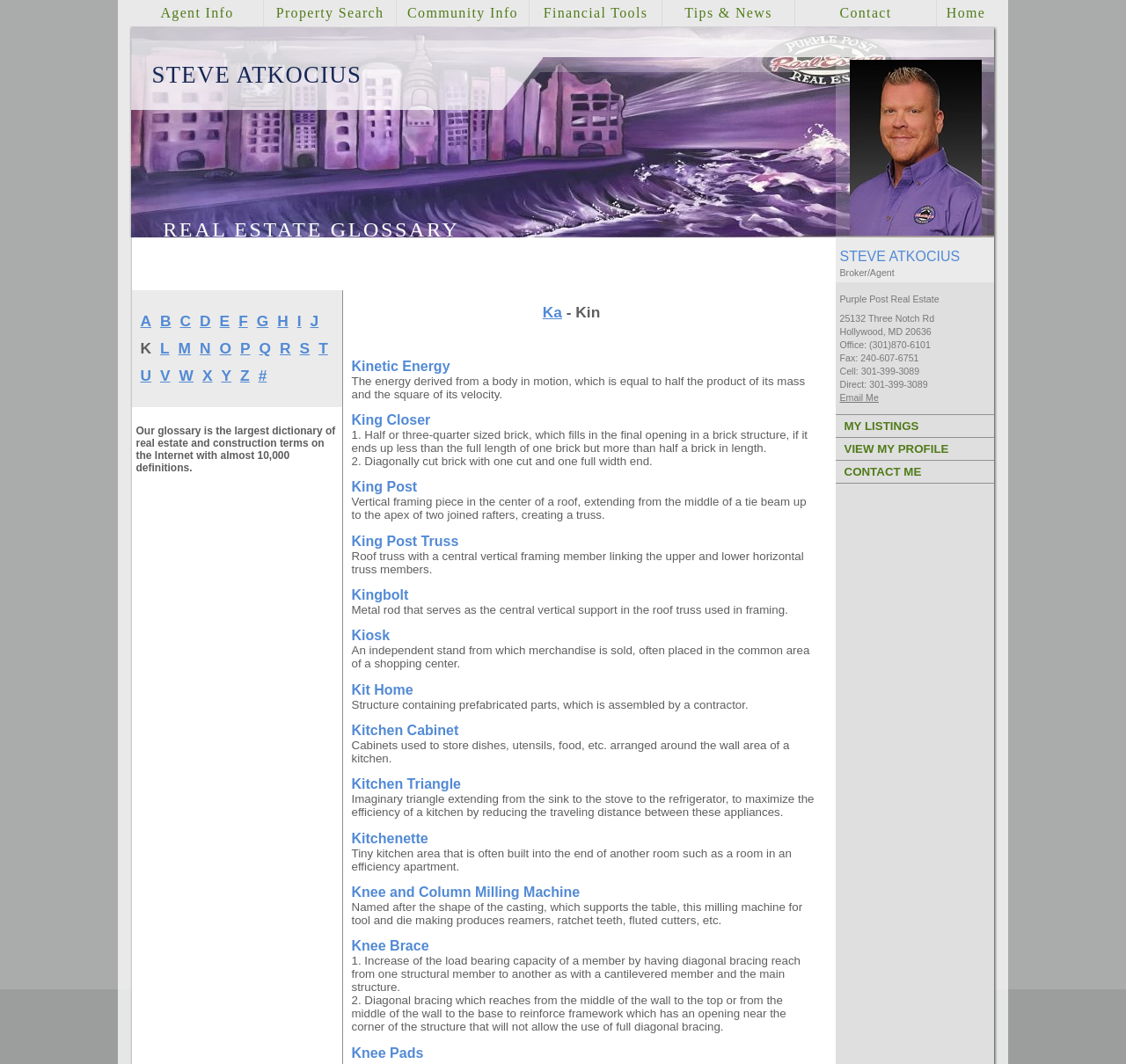Please determine the bounding box coordinates of the area that needs to be clicked to complete this task: 'Click on the 'STEVE ATKOCIUS' link'. The coordinates must be four float numbers between 0 and 1, formatted as [left, top, right, bottom].

[0.135, 0.058, 0.321, 0.083]